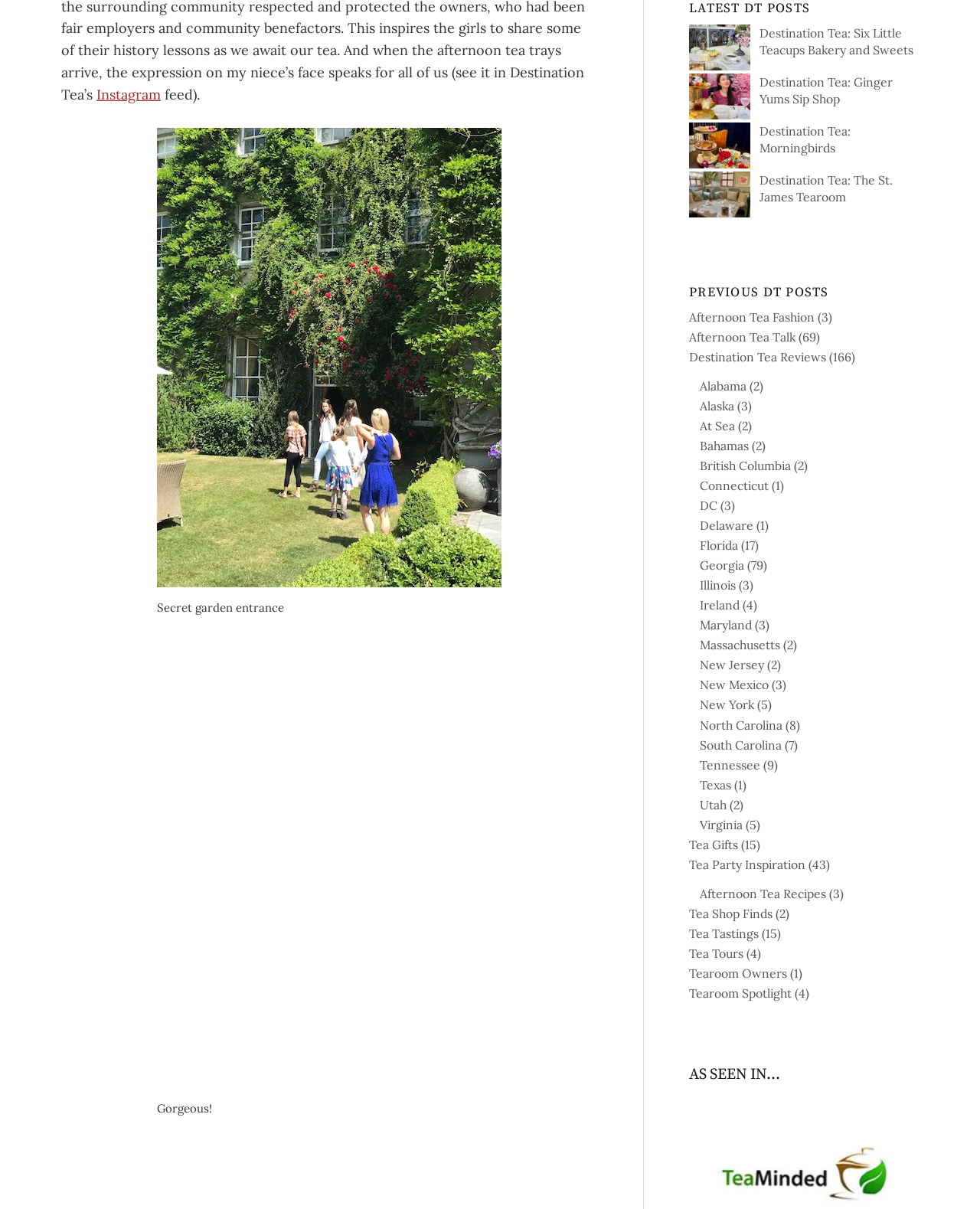Could you provide the bounding box coordinates for the portion of the screen to click to complete this instruction: "Click on the 'Tea Gifts' link"?

[0.703, 0.692, 0.753, 0.705]